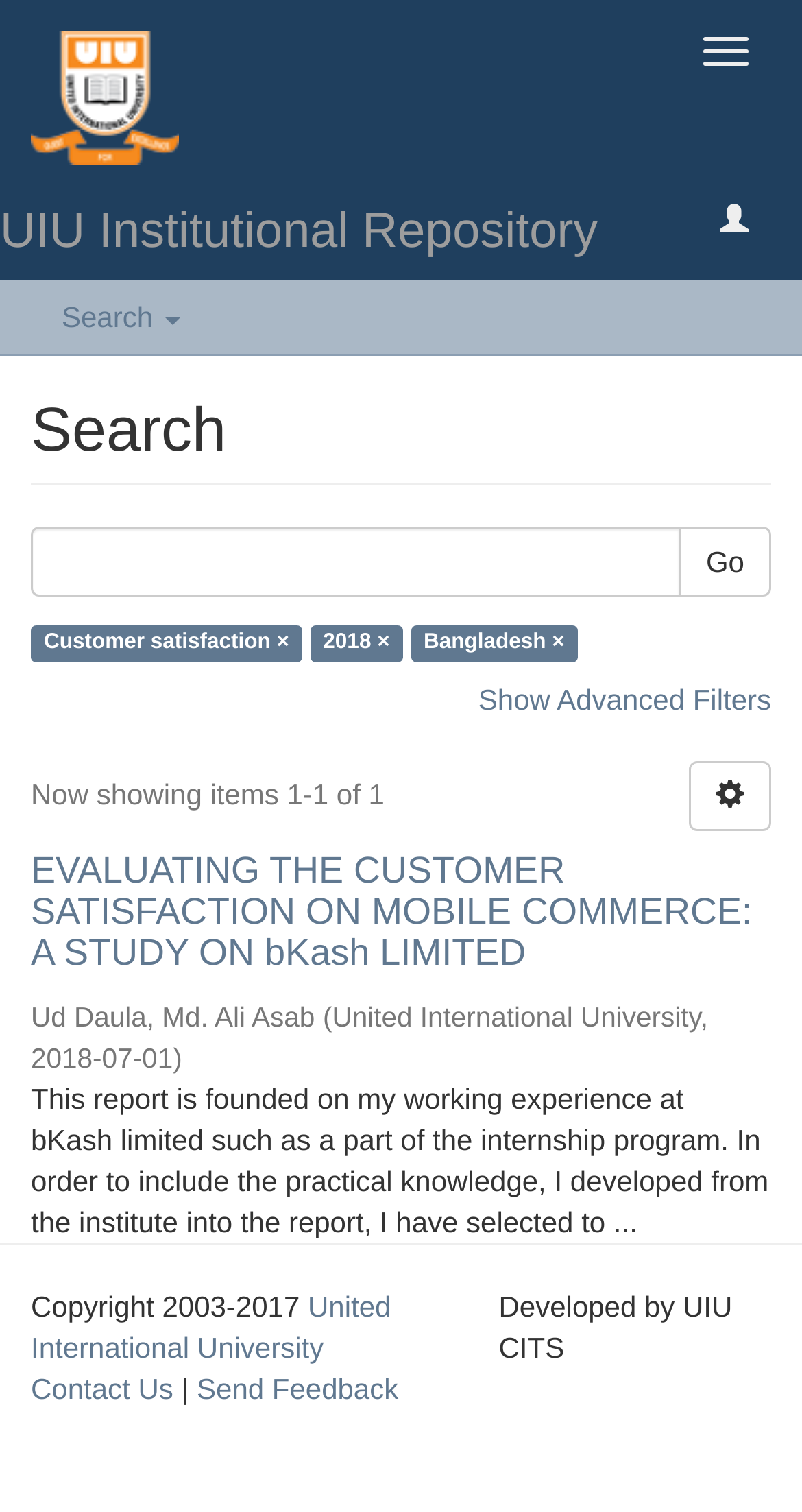Provide the bounding box coordinates, formatted as (top-left x, top-left y, bottom-right x, bottom-right y), with all values being floating point numbers between 0 and 1. Identify the bounding box of the UI element that matches the description: Search

[0.077, 0.199, 0.226, 0.221]